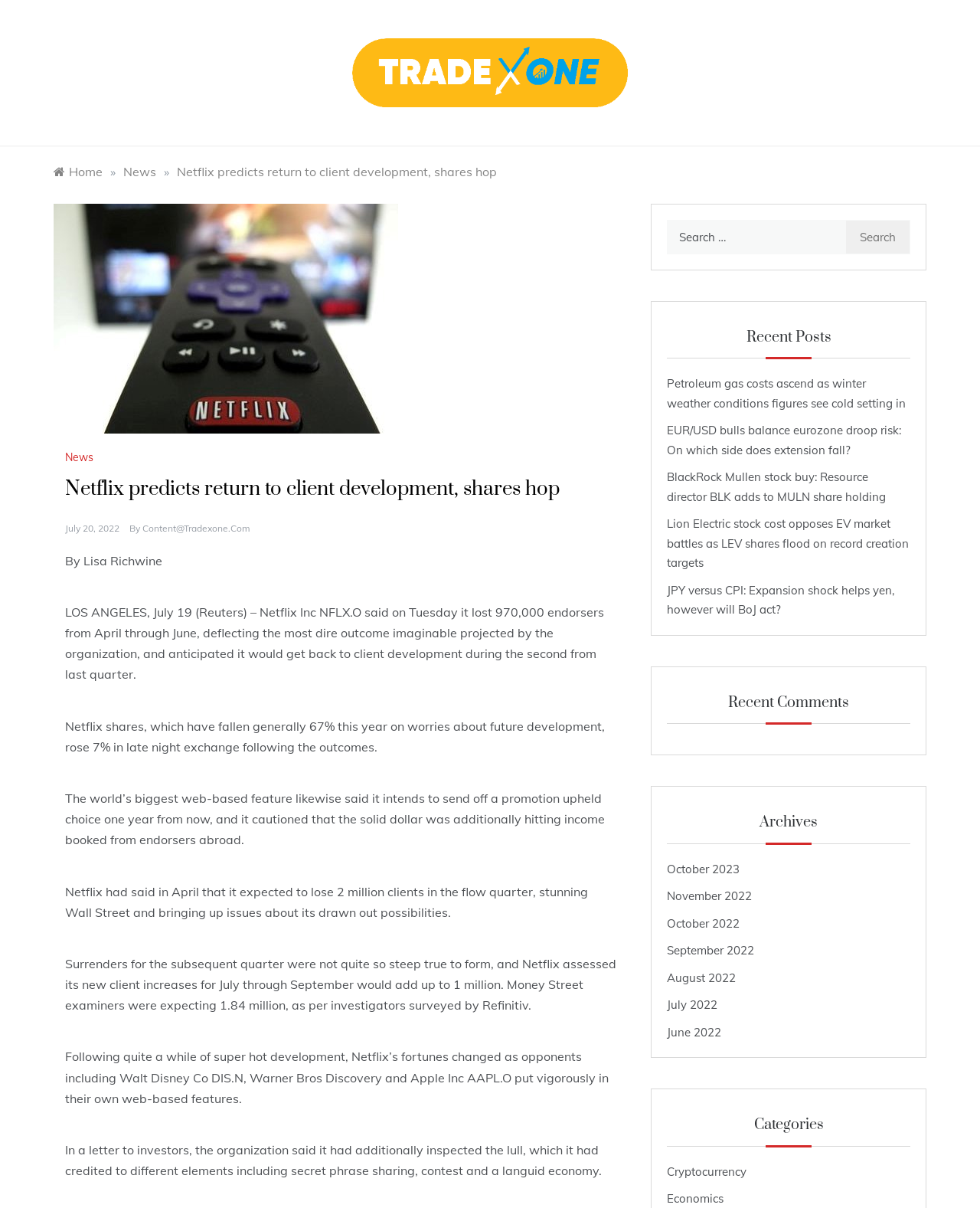Please identify the bounding box coordinates of the clickable area that will fulfill the following instruction: "Click on the Netflix predicts return to client development, shares hop link". The coordinates should be in the format of four float numbers between 0 and 1, i.e., [left, top, right, bottom].

[0.18, 0.136, 0.507, 0.148]